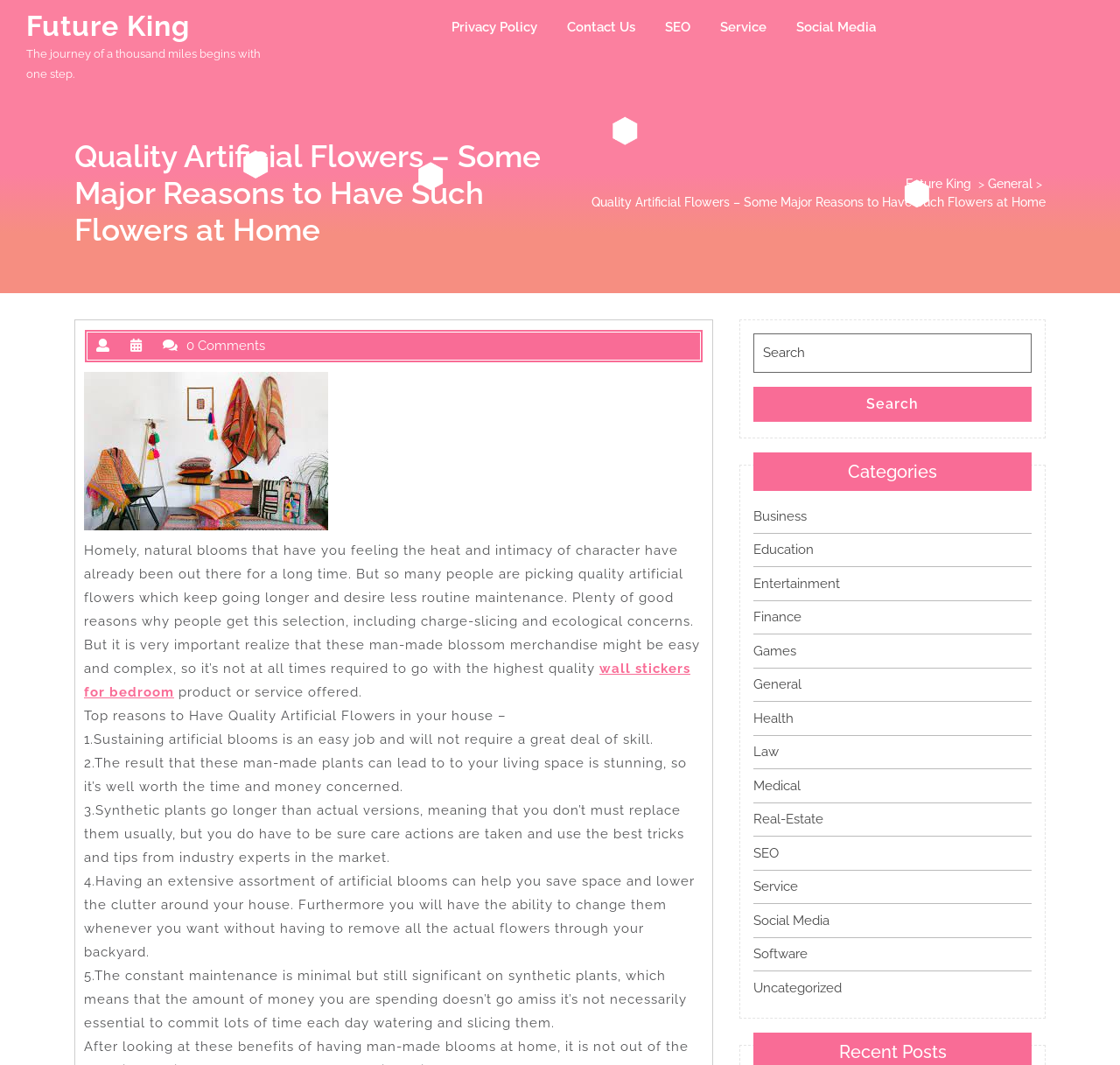Can you find and generate the webpage's heading?

Quality Artificial Flowers – Some Major Reasons to Have Such Flowers at Home